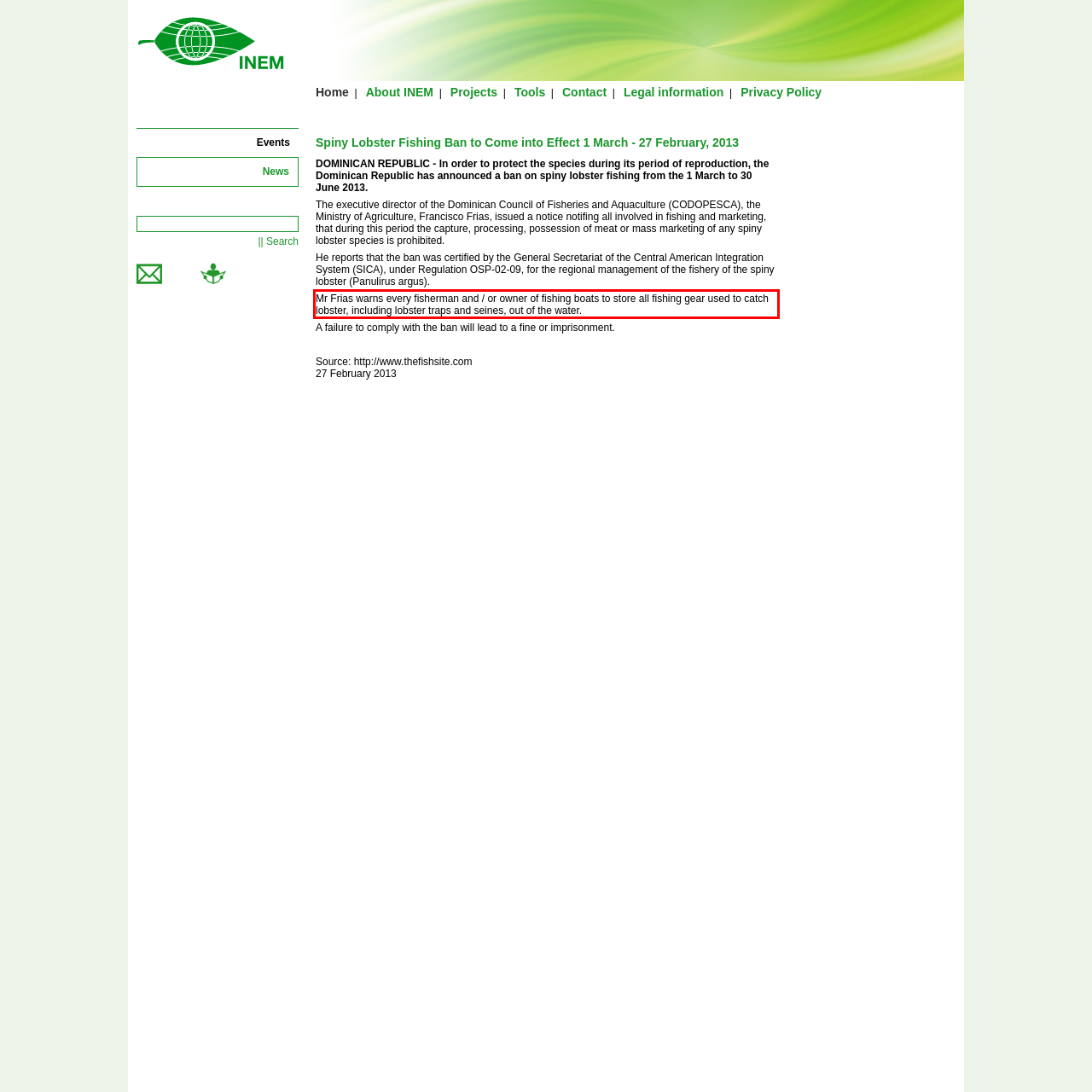You are provided with a screenshot of a webpage featuring a red rectangle bounding box. Extract the text content within this red bounding box using OCR.

Mr Frias warns every fisherman and / or owner of fishing boats to store all fishing gear used to catch lobster, including lobster traps and seines, out of the water.